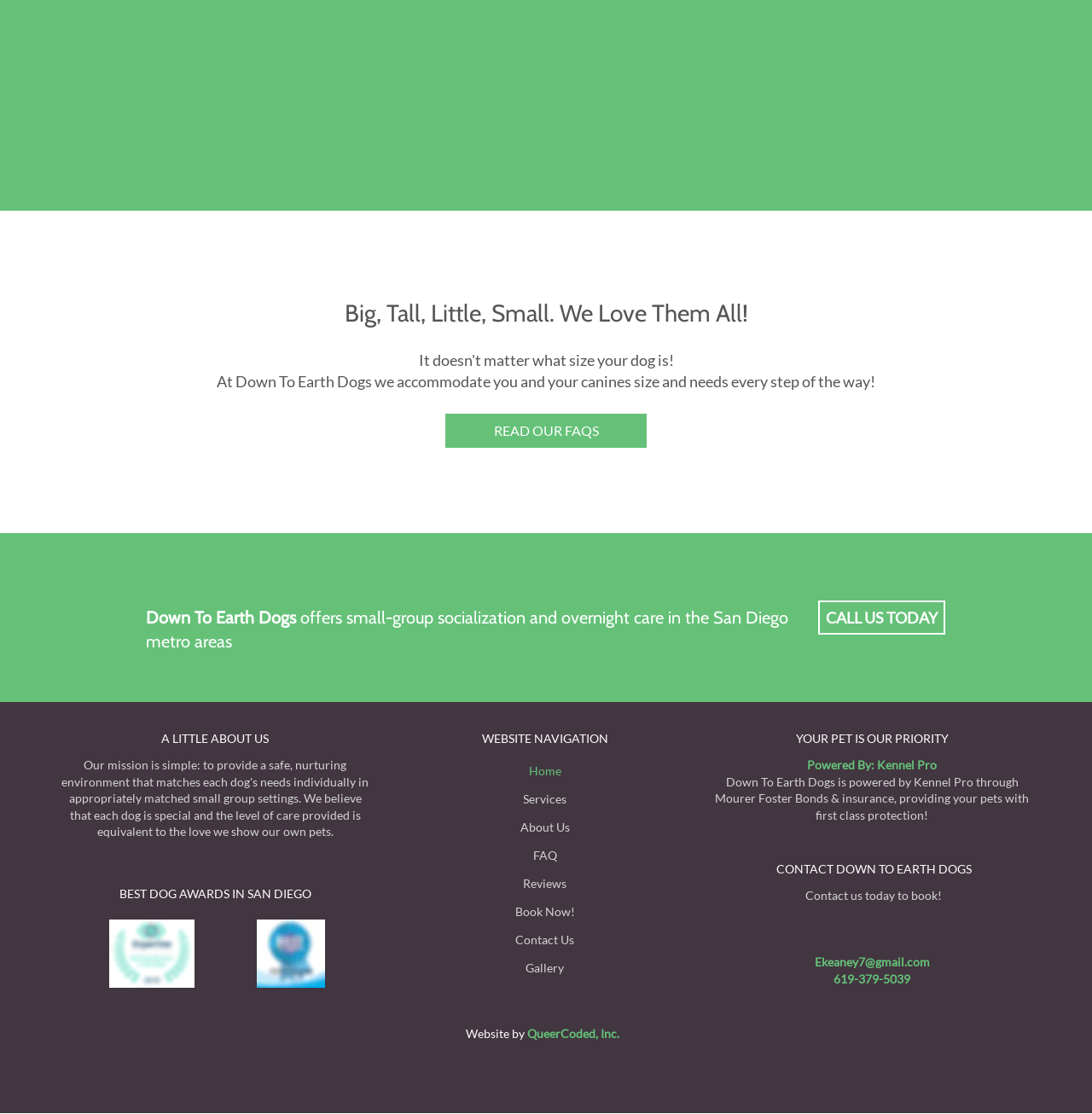Provide a single word or phrase to answer the given question: 
What is the purpose of the 'CALL US TODAY' link?

To contact the service